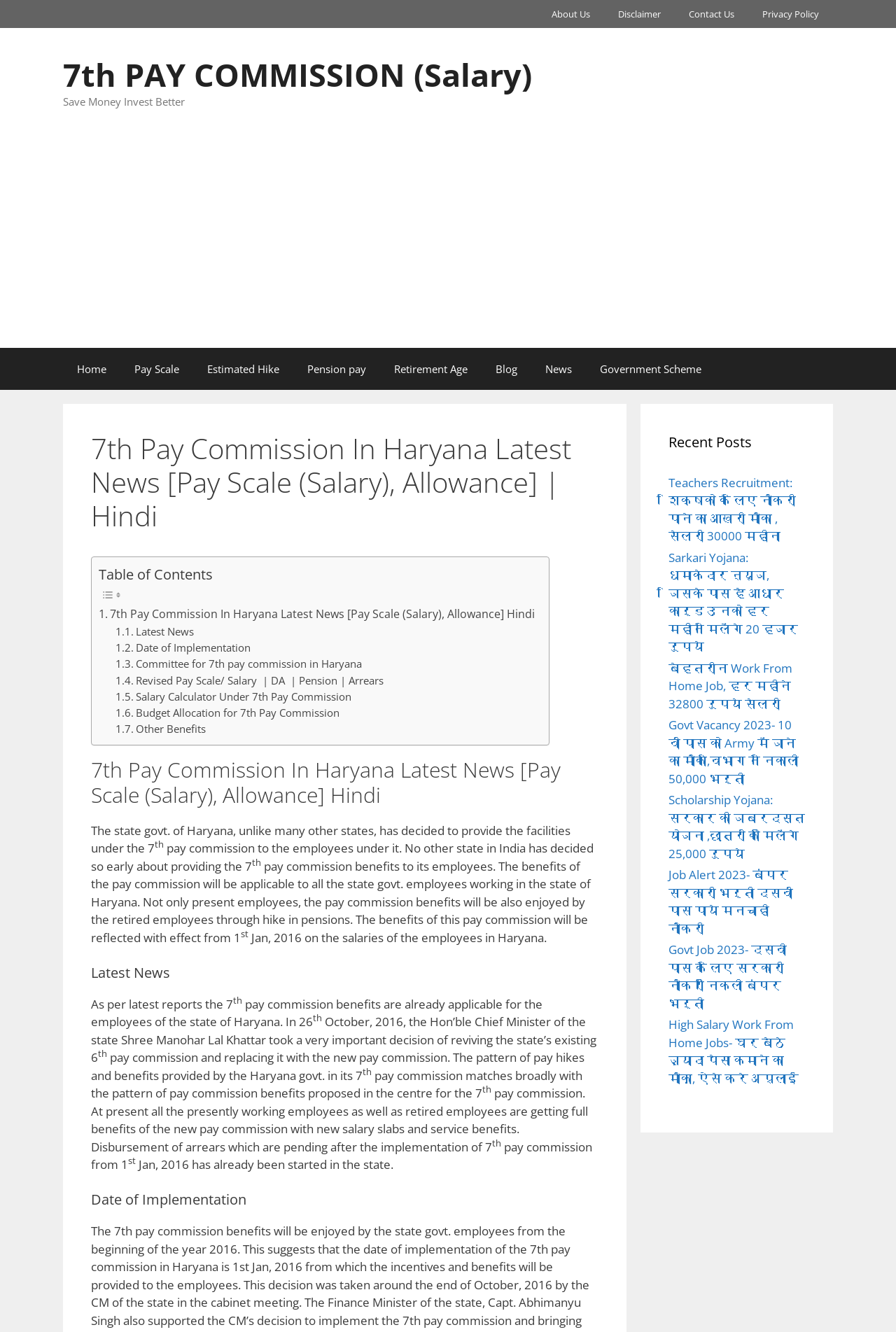Provide a brief response in the form of a single word or phrase:
What is the pattern of pay hikes and benefits provided by the Haryana government?

Similar to central government